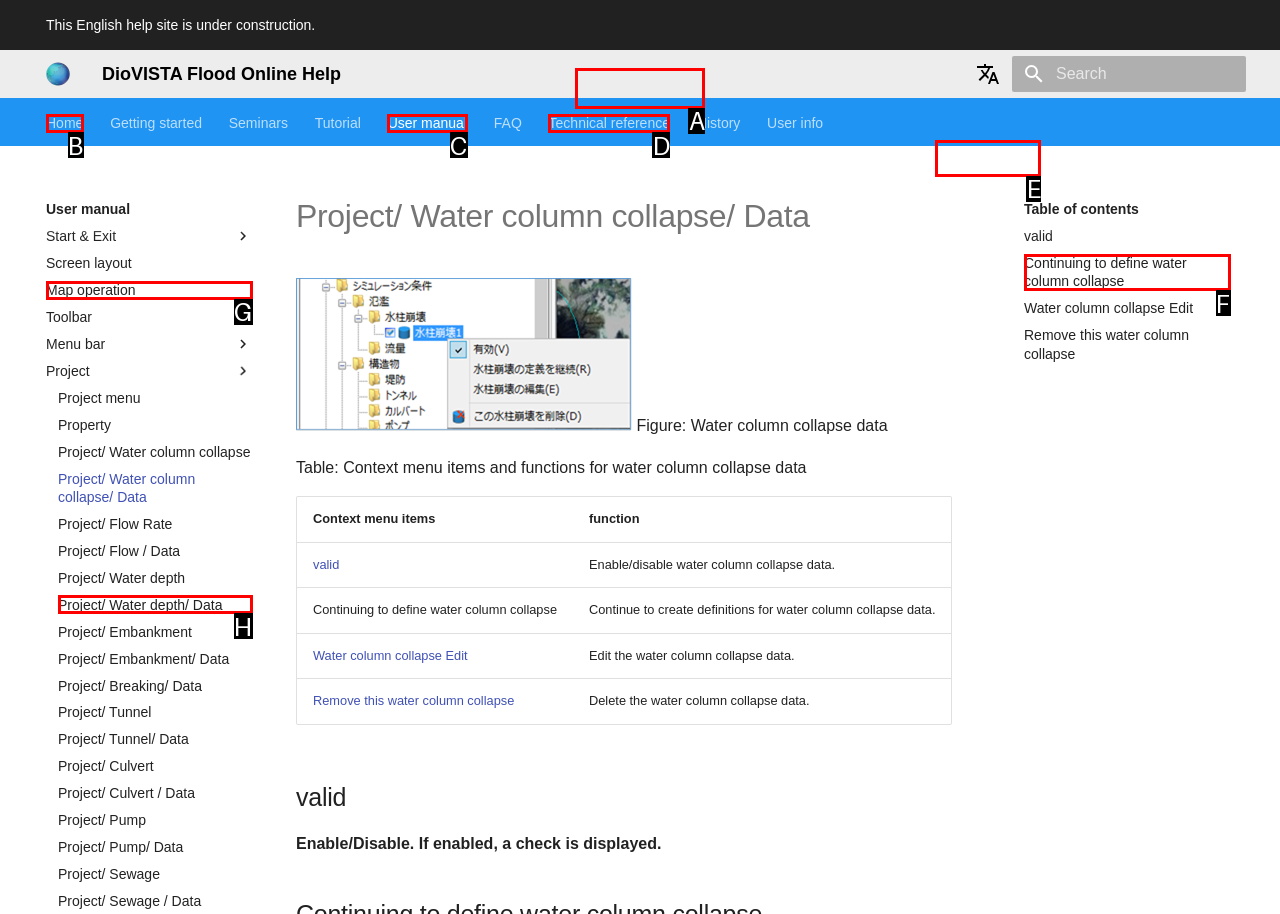Please indicate which HTML element to click in order to fulfill the following task: Go to Home Respond with the letter of the chosen option.

B